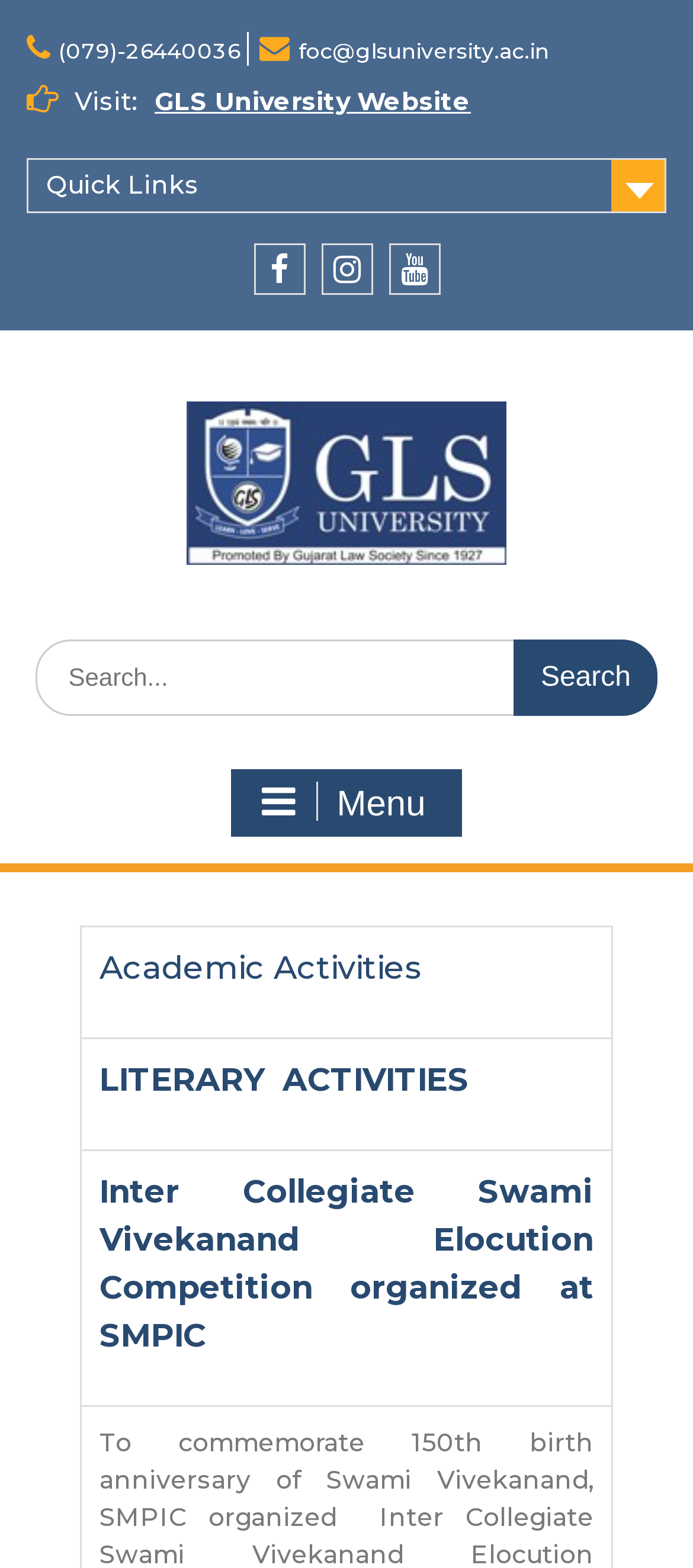Determine the bounding box coordinates for the element that should be clicked to follow this instruction: "Visit GLS University Website". The coordinates should be given as four float numbers between 0 and 1, in the format [left, top, right, bottom].

[0.223, 0.054, 0.679, 0.074]